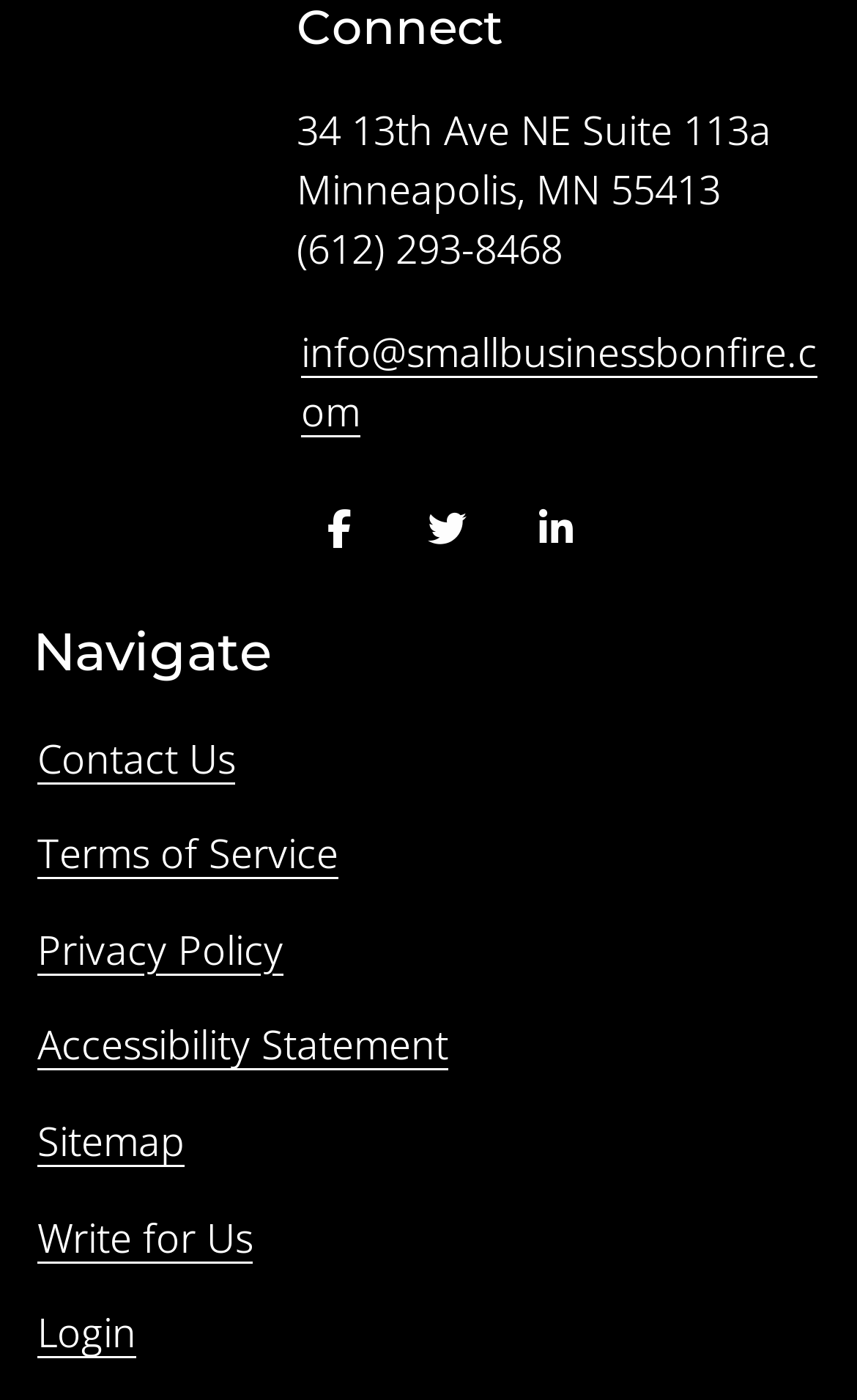Based on the element description Login, identify the bounding box coordinates for the UI element. The coordinates should be in the format (top-left x, top-left y, bottom-right x, bottom-right y) and within the 0 to 1 range.

[0.038, 0.928, 0.164, 0.977]